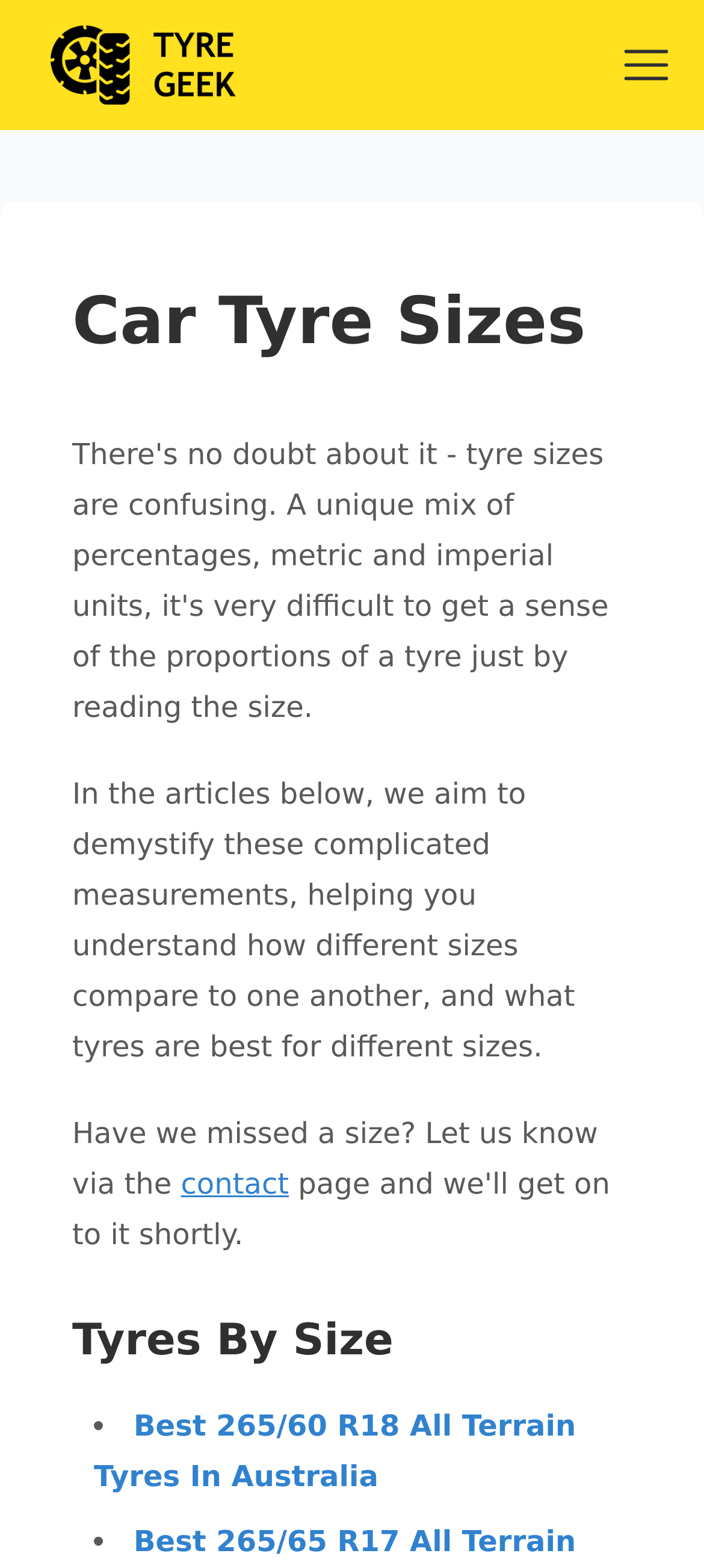Given the description of the UI element: "contact", predict the bounding box coordinates in the form of [left, top, right, bottom], with each value being a float between 0 and 1.

[0.257, 0.744, 0.41, 0.766]